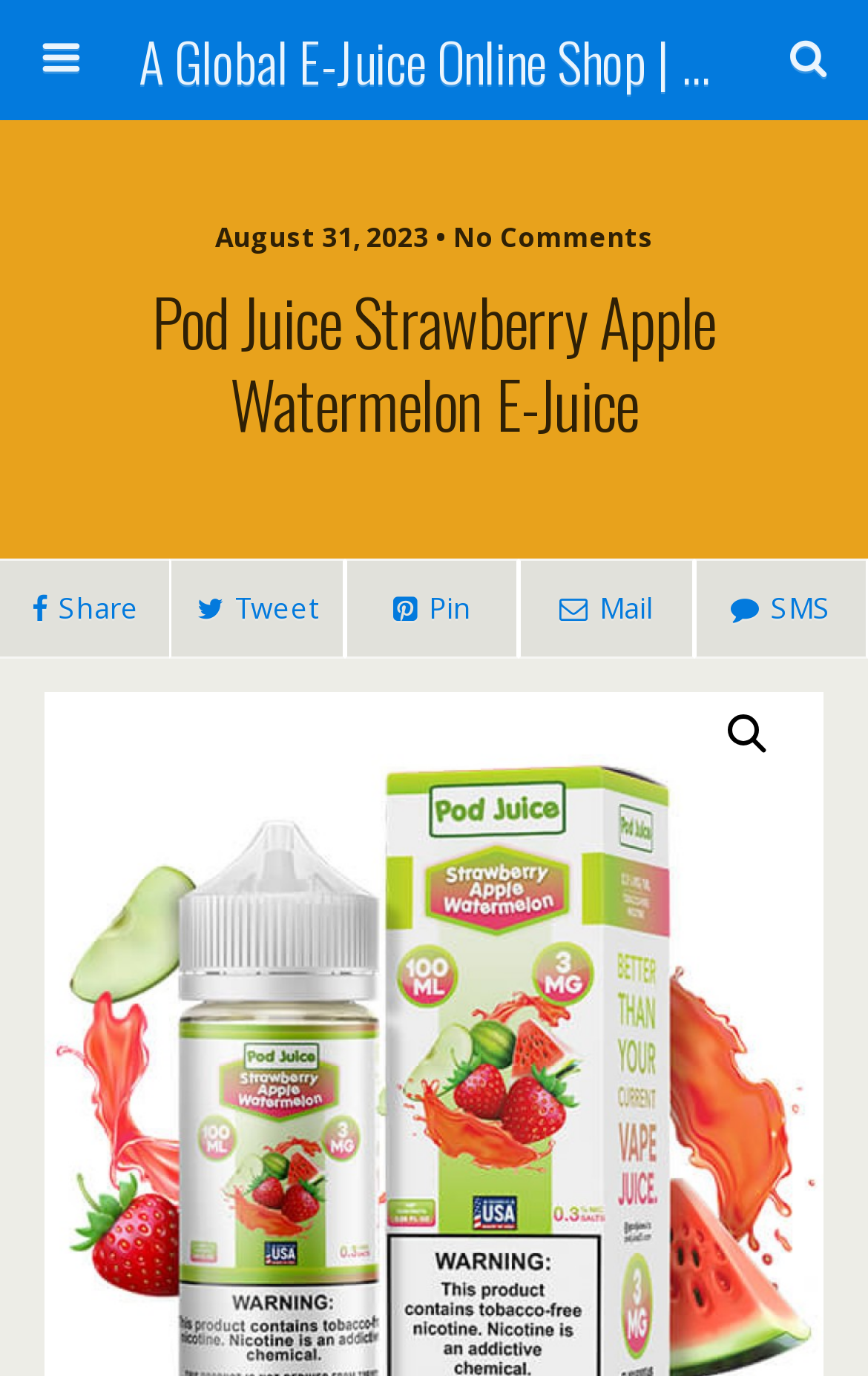Provide a short, one-word or phrase answer to the question below:
How many social media sharing options are available?

4